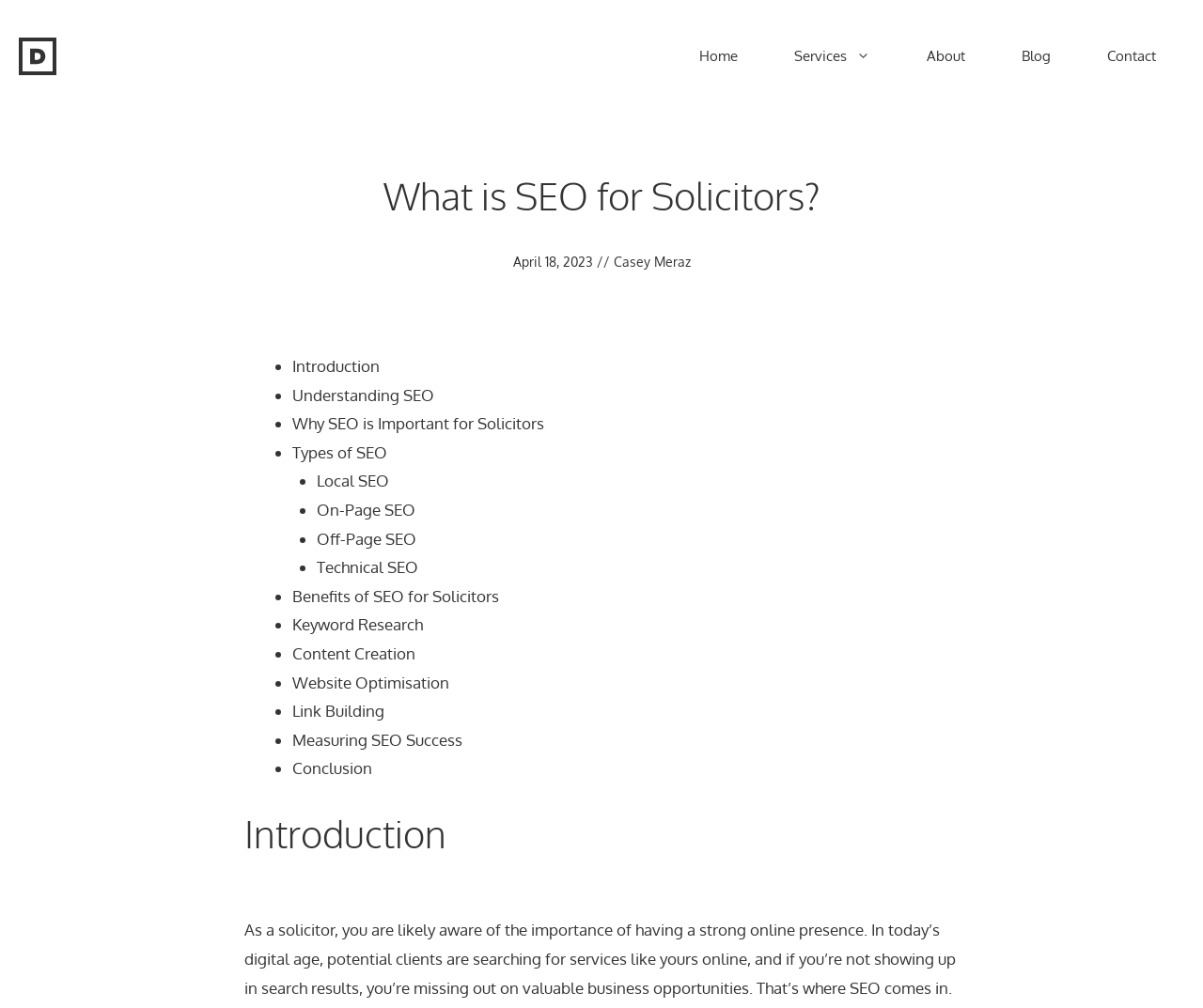Who wrote the article?
Please utilize the information in the image to give a detailed response to the question.

The author of the article is Casey Meraz, as indicated by the link 'Casey Meraz' which is likely a byline or author credit.